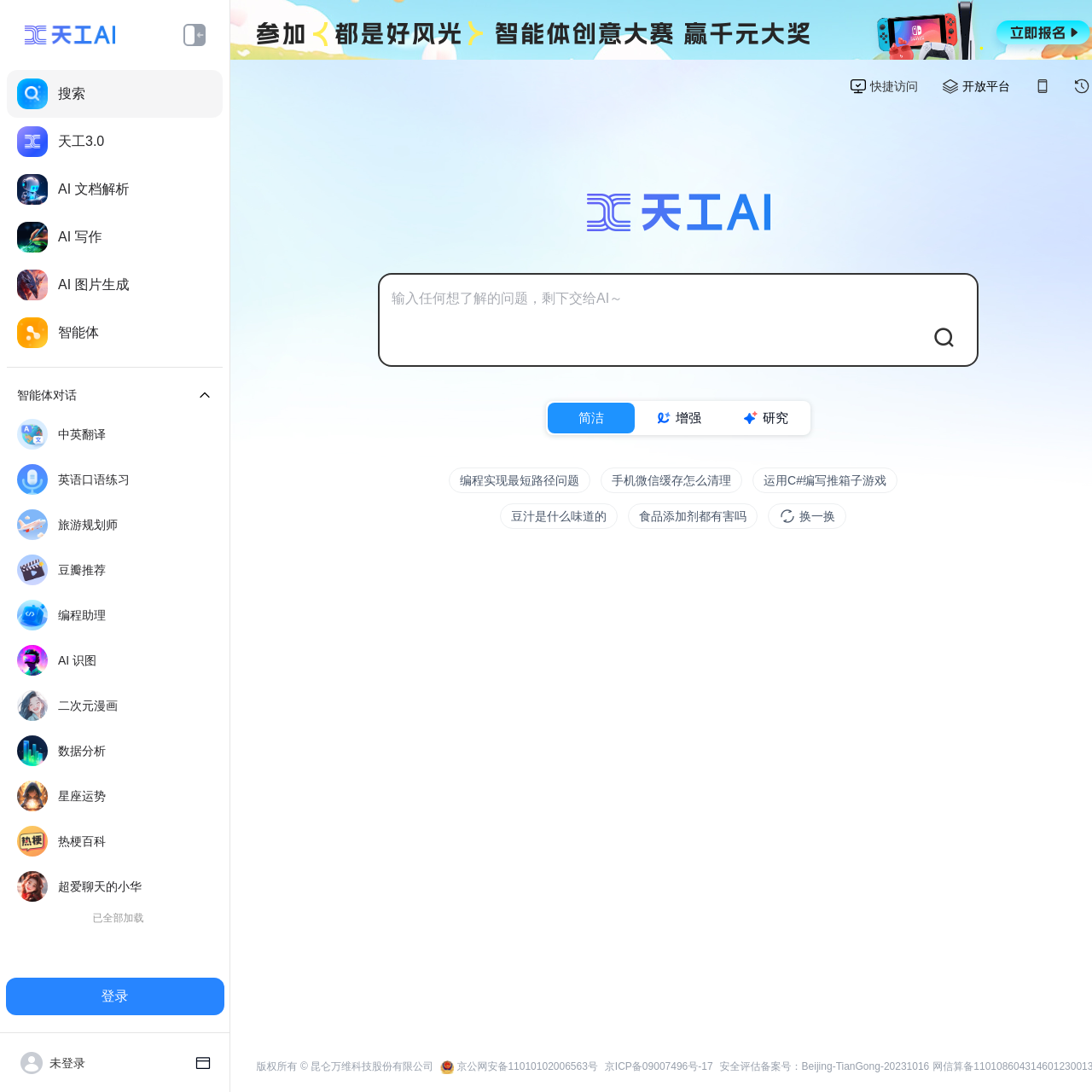What are the functions of the AI assistant?
Use the image to answer the question with a single word or phrase.

search, chat, write, read, draw